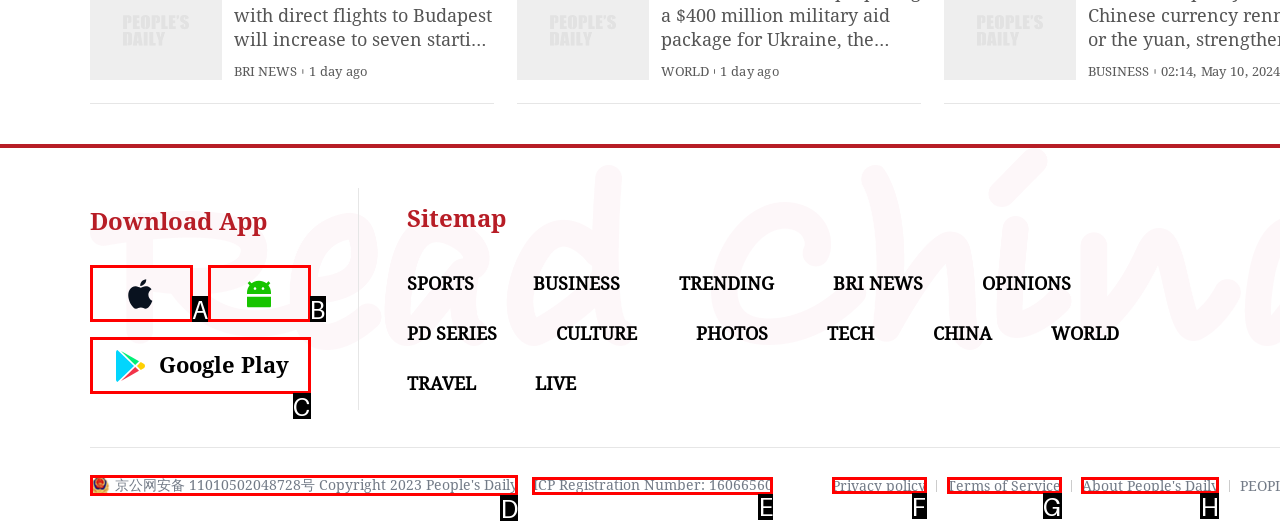Please indicate which HTML element to click in order to fulfill the following task: Learn about People's Daily Respond with the letter of the chosen option.

H